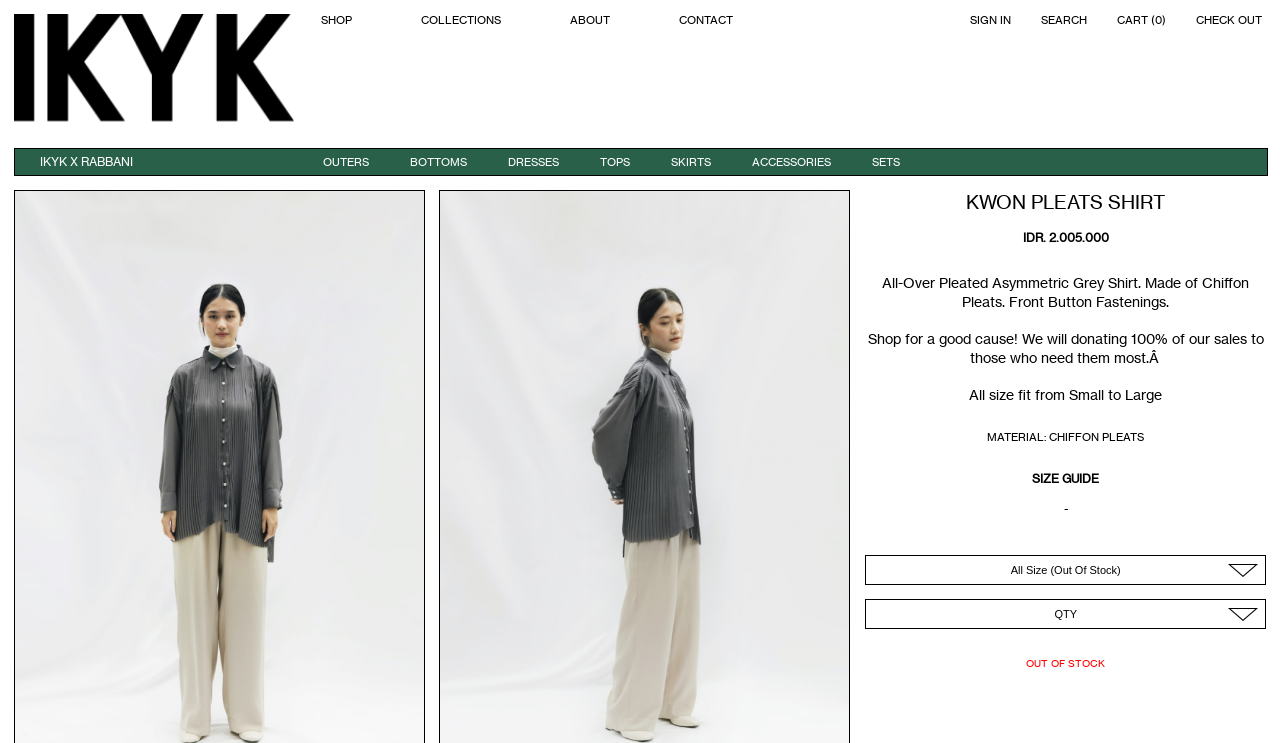Identify the bounding box coordinates for the region of the element that should be clicked to carry out the instruction: "Sign in to your account". The bounding box coordinates should be four float numbers between 0 and 1, i.e., [left, top, right, bottom].

[0.758, 0.019, 0.79, 0.036]